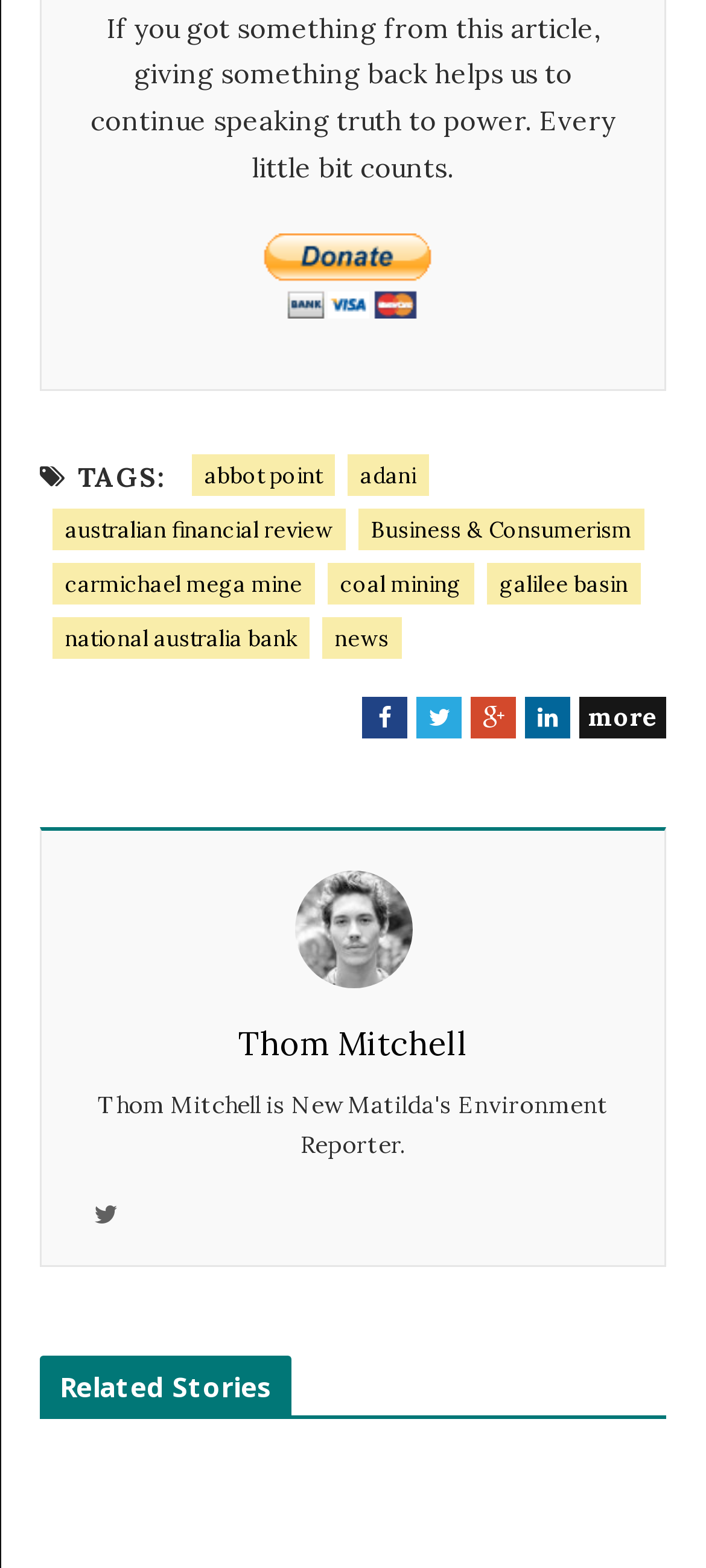What is the name of the author?
Based on the visual, give a brief answer using one word or a short phrase.

Thom Mitchell